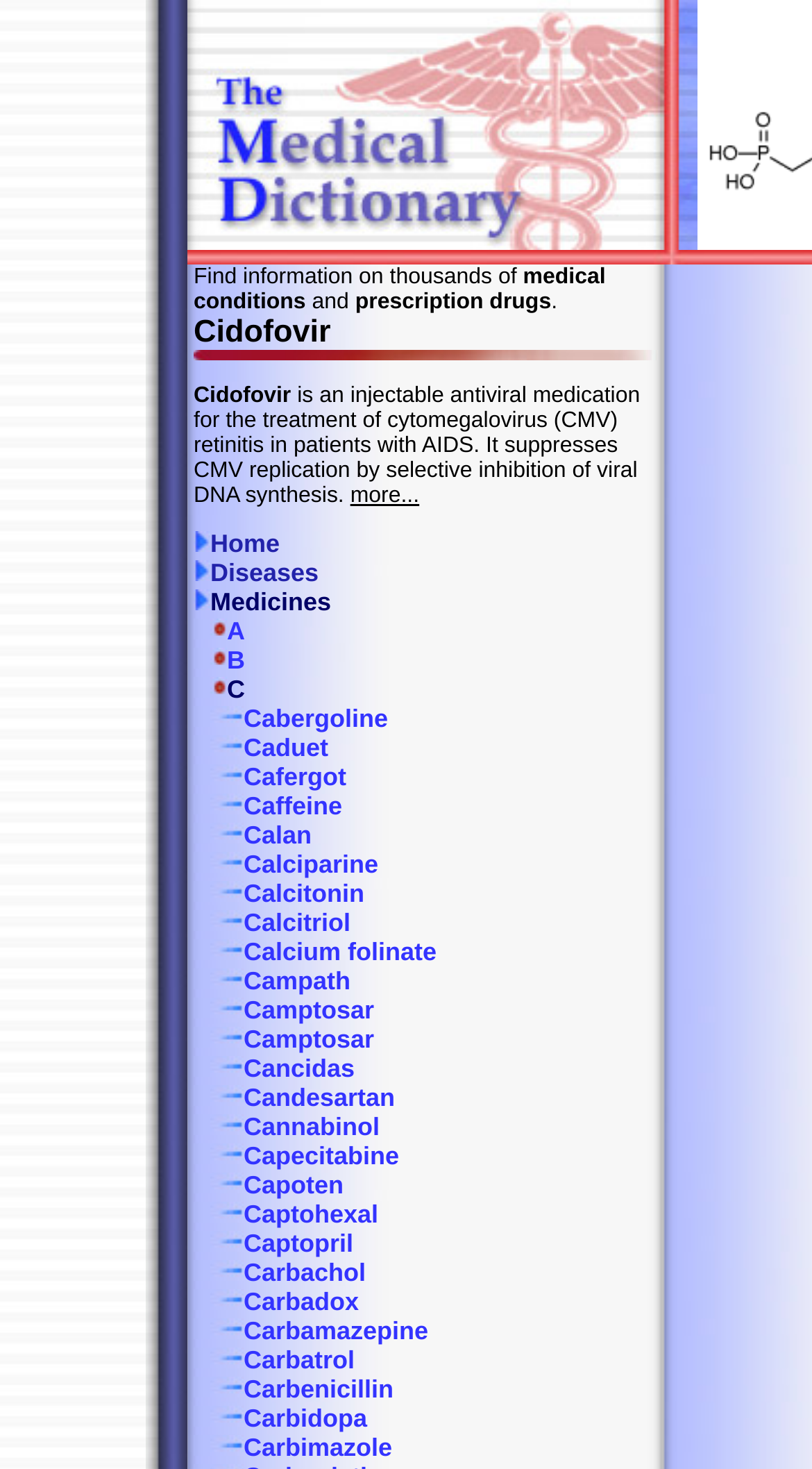Highlight the bounding box of the UI element that corresponds to this description: "Calcium folinate".

[0.238, 0.638, 0.538, 0.658]